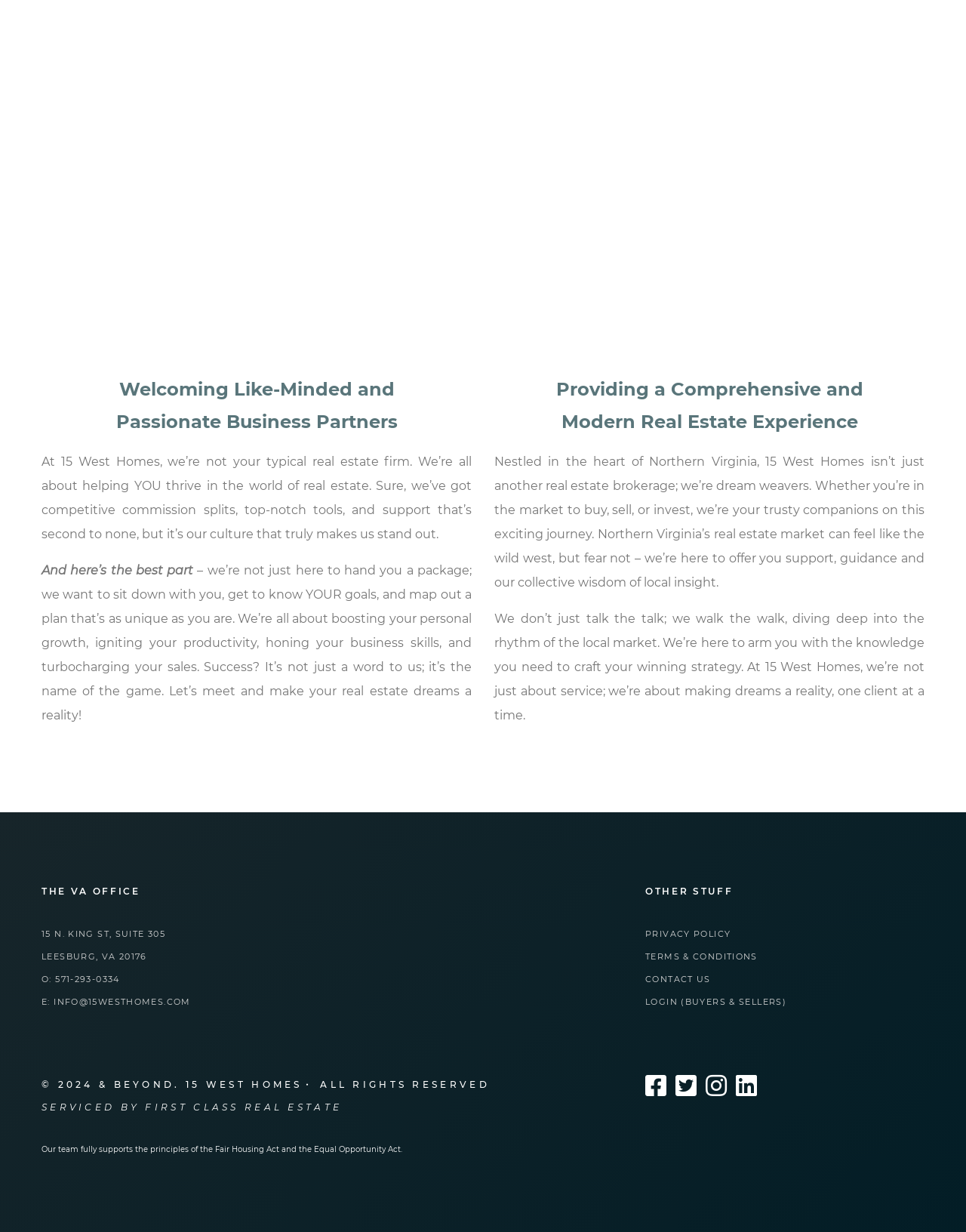Determine the coordinates of the bounding box for the clickable area needed to execute this instruction: "Book a boat charter".

None